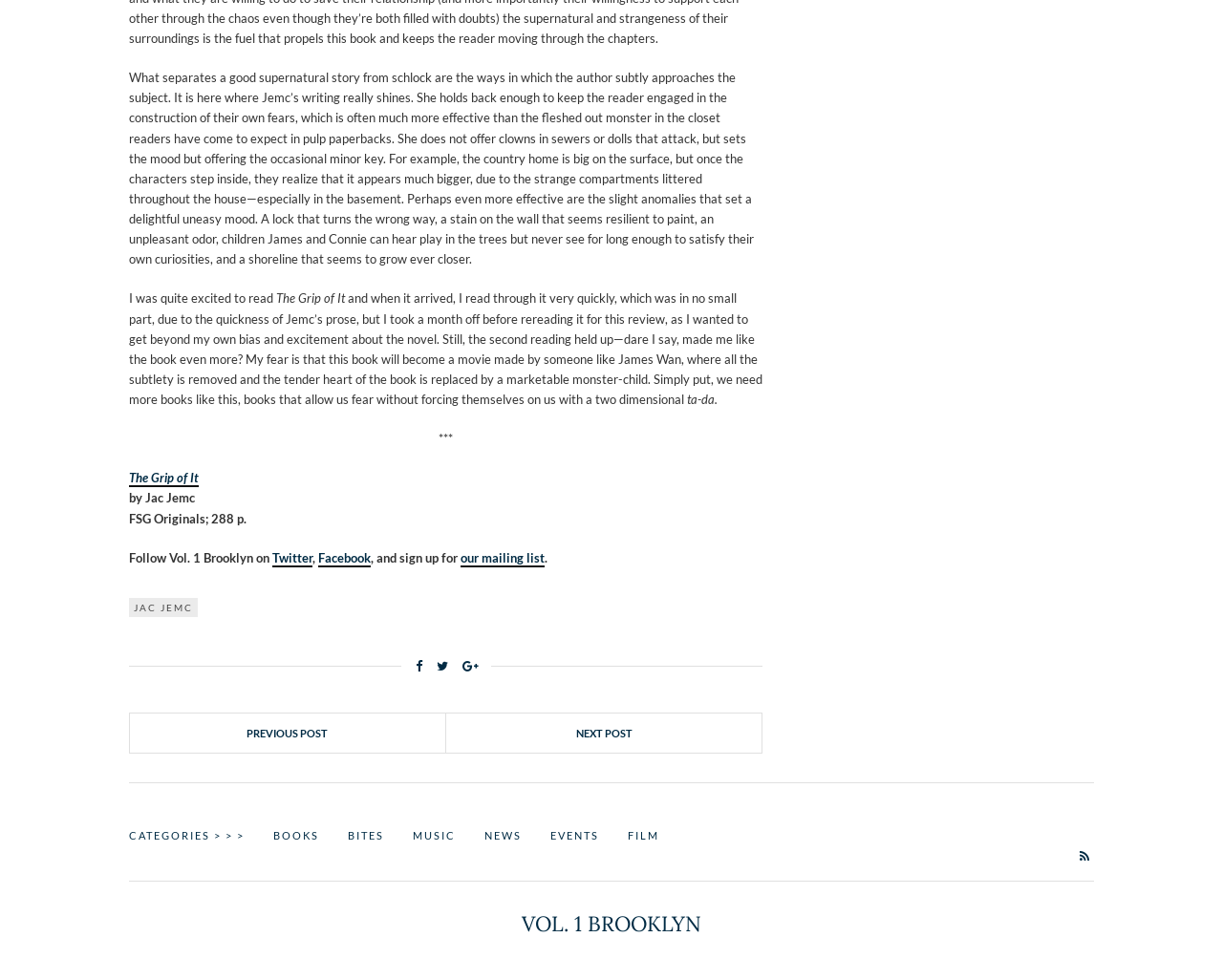Determine the bounding box coordinates of the element's region needed to click to follow the instruction: "Learn about Robert Godson". Provide these coordinates as four float numbers between 0 and 1, formatted as [left, top, right, bottom].

None